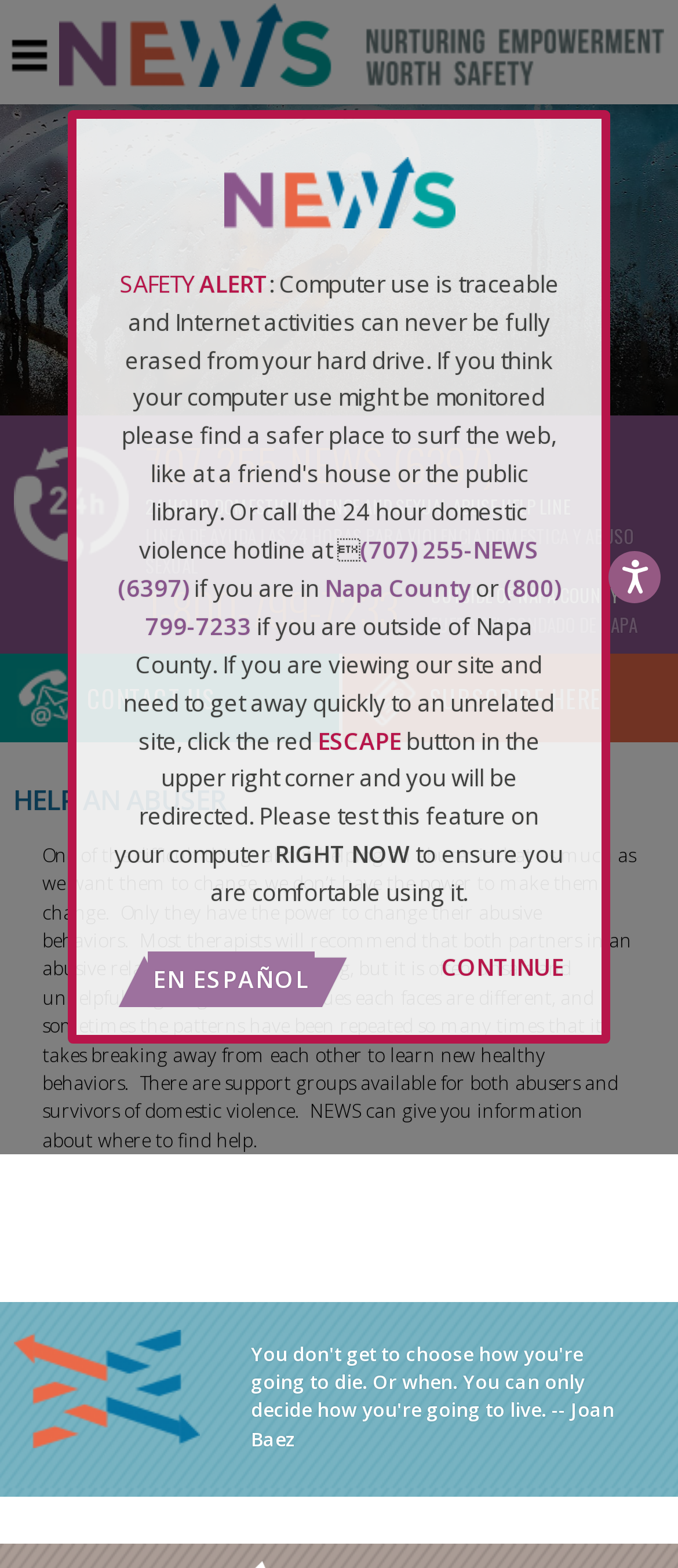Explain the webpage's layout and main content in detail.

The webpage is dedicated to providing resources and support for survivors of domestic and sexual abuse, as well as promoting safe communities and social change through prevention. 

At the top of the page, there is a button to access accessibility options, an image, and a link to skip to the content. Below this, there are two prominent texts, "SAFETY" and "ALERT", followed by a phone number and a message indicating that it is for those in Napa County. 

To the right of this message, there is another phone number for those outside of Napa County. A red "ESCAPE" button is located in the upper right corner, which redirects to an unrelated site when clicked. 

Below this section, there are links to access the site in Spanish and to continue to the main content. A horizontal line separates this section from the main article, which has a heading "HELP AN ABUSER". 

The article discusses the challenges of helping an abuser change their behavior and the importance of seeking individual counseling and support groups for both abusers and survivors of domestic violence. The organization, NEWS, provides information on where to find help.